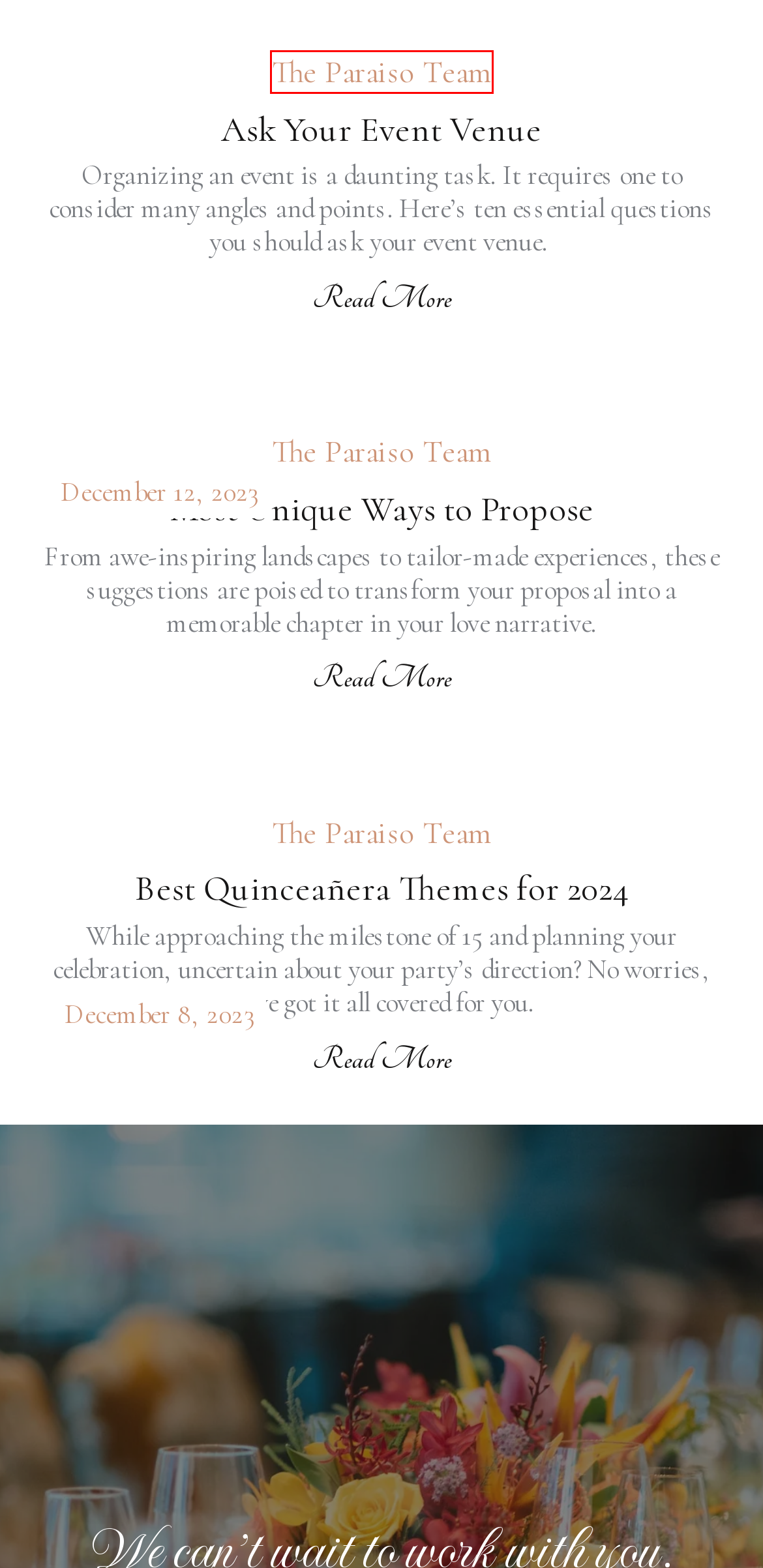Examine the screenshot of a webpage with a red bounding box around a UI element. Your task is to identify the webpage description that best corresponds to the new webpage after clicking the specified element. The given options are:
A. 10 Important Questions You Should Ask Your Event Venue - Paraiso Maravilla
B. Best Quinceañera Themes for 2024 - Paraiso Maravilla
C. 10 Most Unique Ways to Propose to The One - Paraiso Maravilla
D. Unveiling the Magic: A Step-by-Step Guide on Choosing the Perfect Wedding Venue - Paraiso Maravilla
E. Weddings - Paraiso Maravilla
F. The Best Quinceaneras Venue in 2024- Paraiso Maravilla
G. Photo Sessions - Paraiso Maravilla
H. Contact Us - Paraiso Maravilla

A